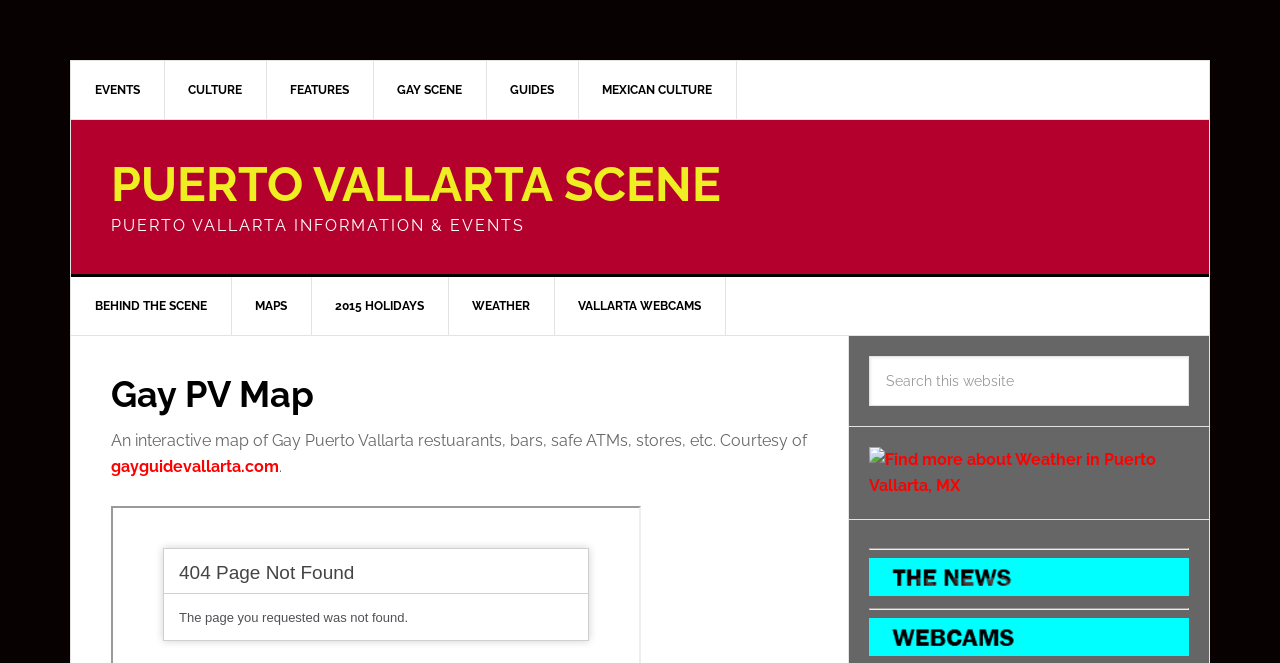Using the information from the screenshot, answer the following question thoroughly:
How many images are there at the bottom of the webpage?

At the bottom of the webpage, there are three images, each associated with a link. The links are 'Find more about Weather in Puerto Vallarta, MX', 'the news', and 'webcams'.